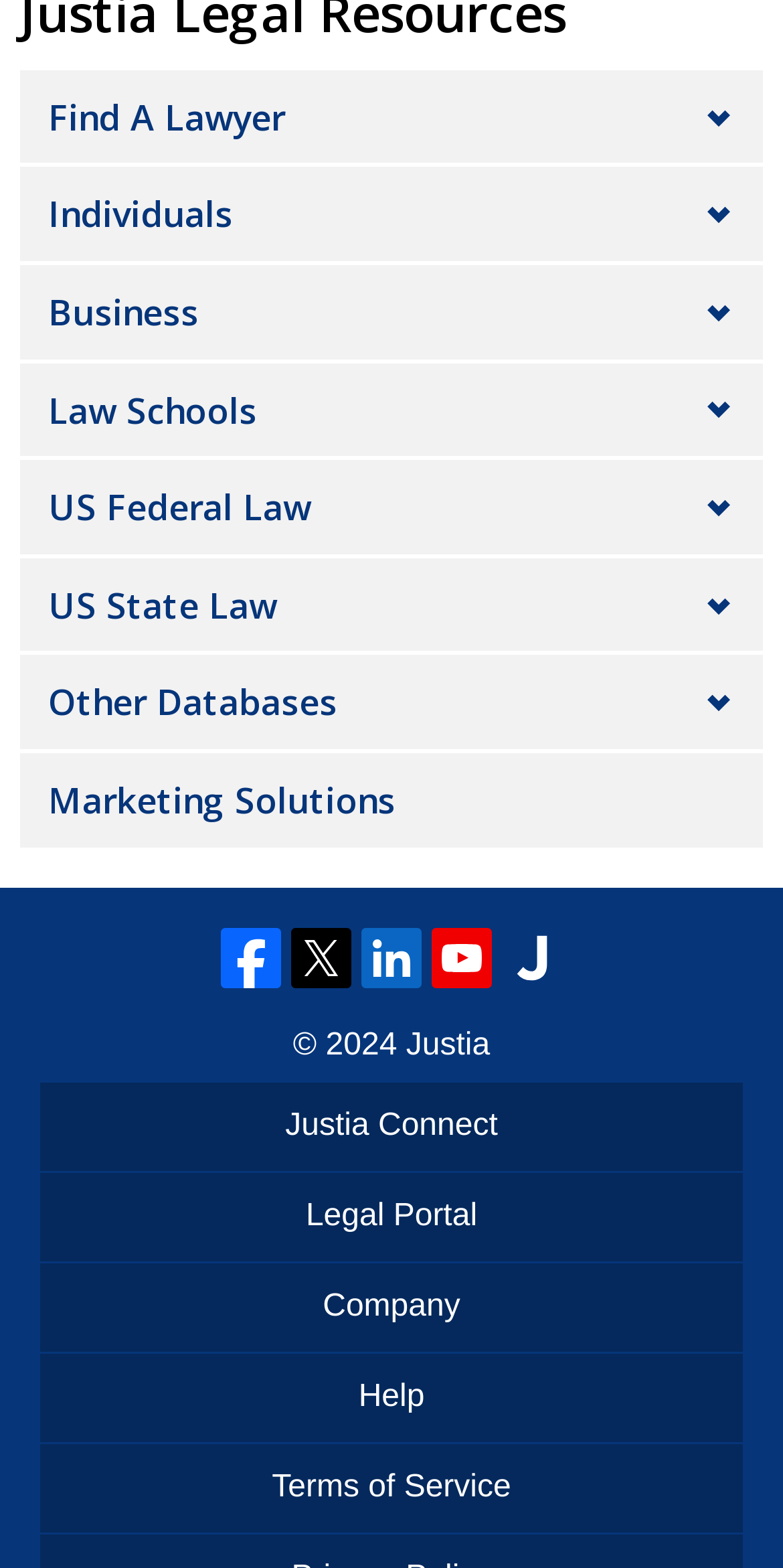Locate the bounding box coordinates of the area that needs to be clicked to fulfill the following instruction: "Check out Marketing Solutions". The coordinates should be in the format of four float numbers between 0 and 1, namely [left, top, right, bottom].

[0.062, 0.494, 0.505, 0.525]